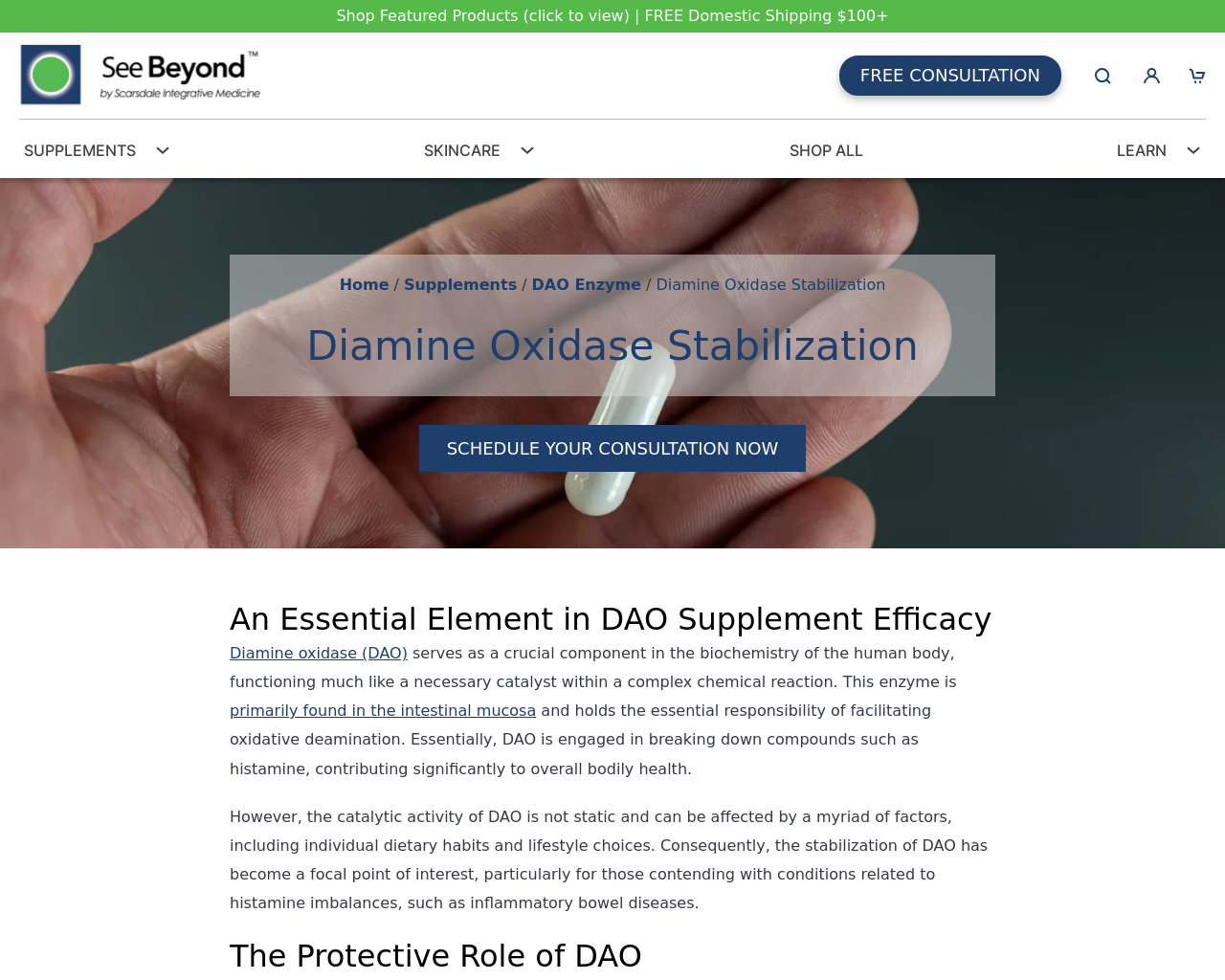What is the relationship between DAO and histamine?
Look at the image and respond with a single word or a short phrase.

DAO breaks down histamine